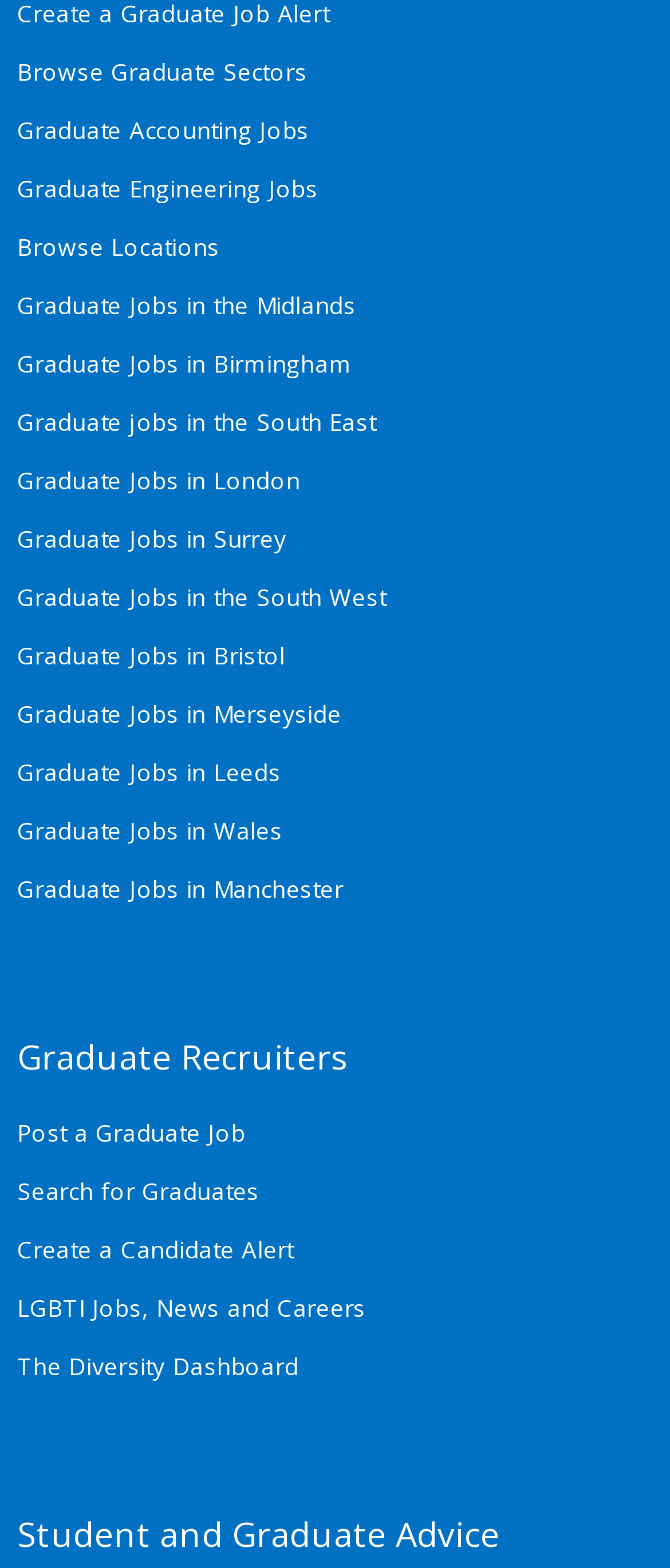What is the first graduate sector listed?
Please answer using one word or phrase, based on the screenshot.

Accounting